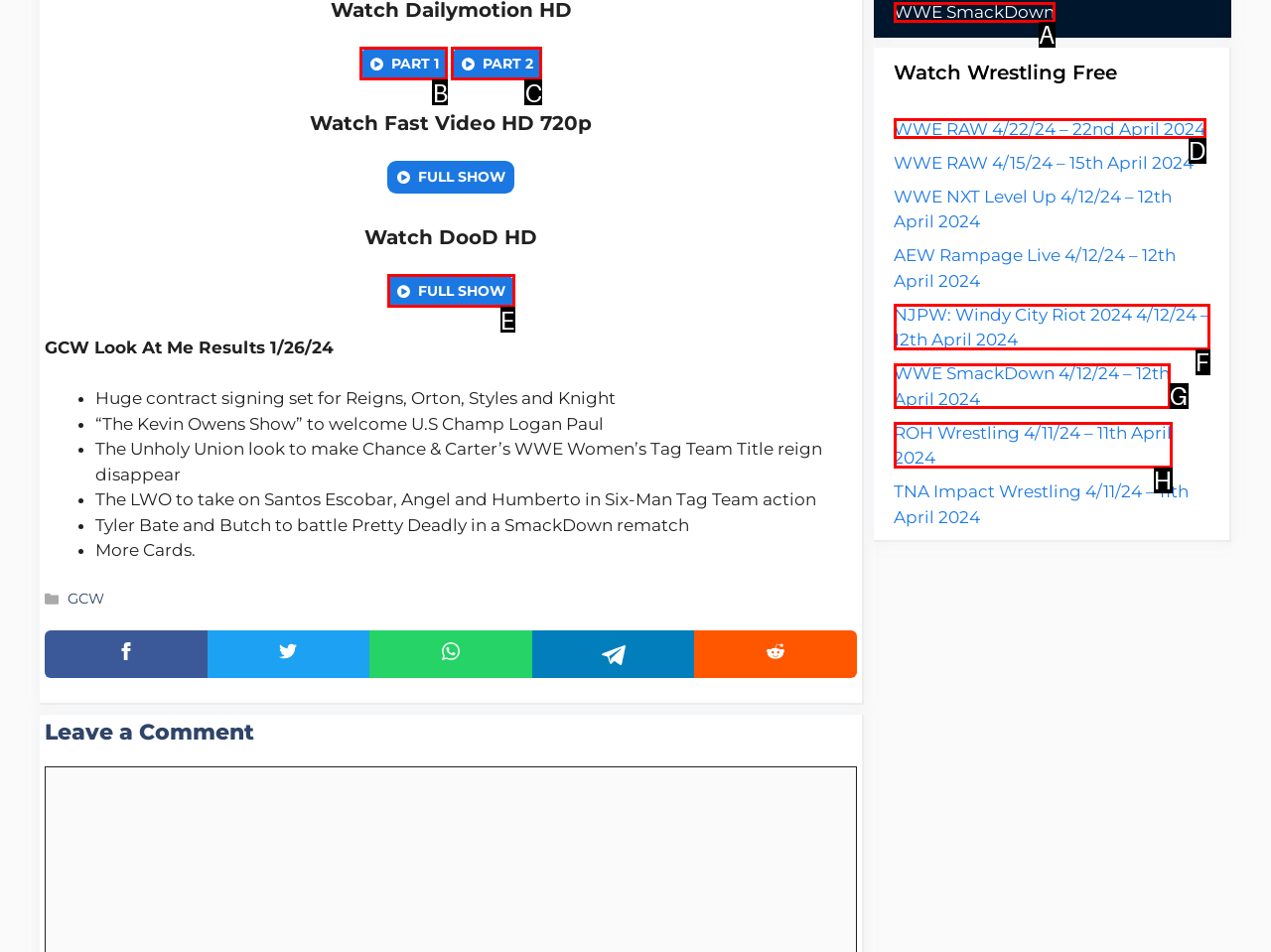Tell me which one HTML element best matches the description: FULL SHOW Answer with the option's letter from the given choices directly.

E